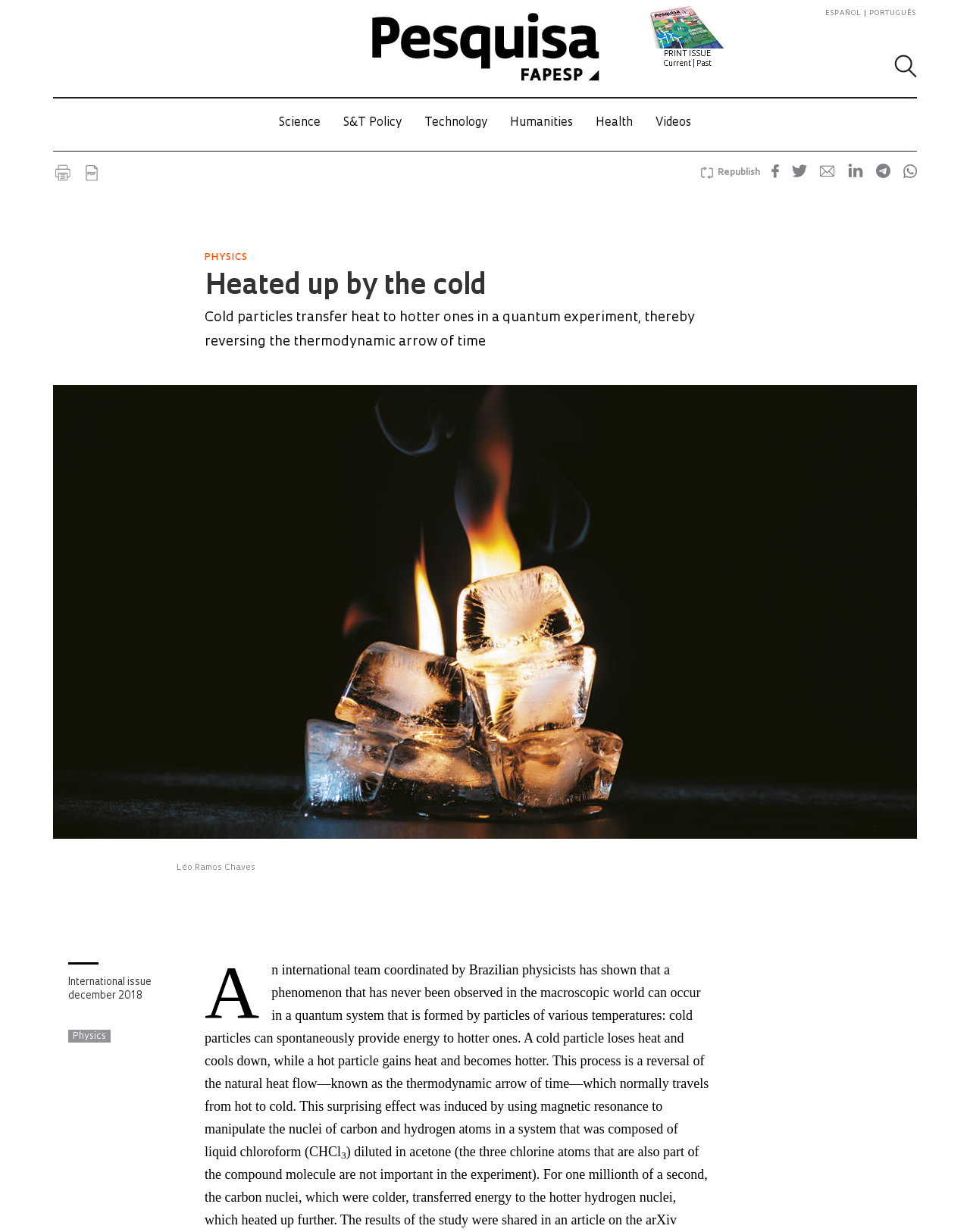Locate the bounding box coordinates of the region to be clicked to comply with the following instruction: "Search for something". The coordinates must be four float numbers between 0 and 1, in the form [left, top, right, bottom].

[0.922, 0.044, 0.945, 0.063]